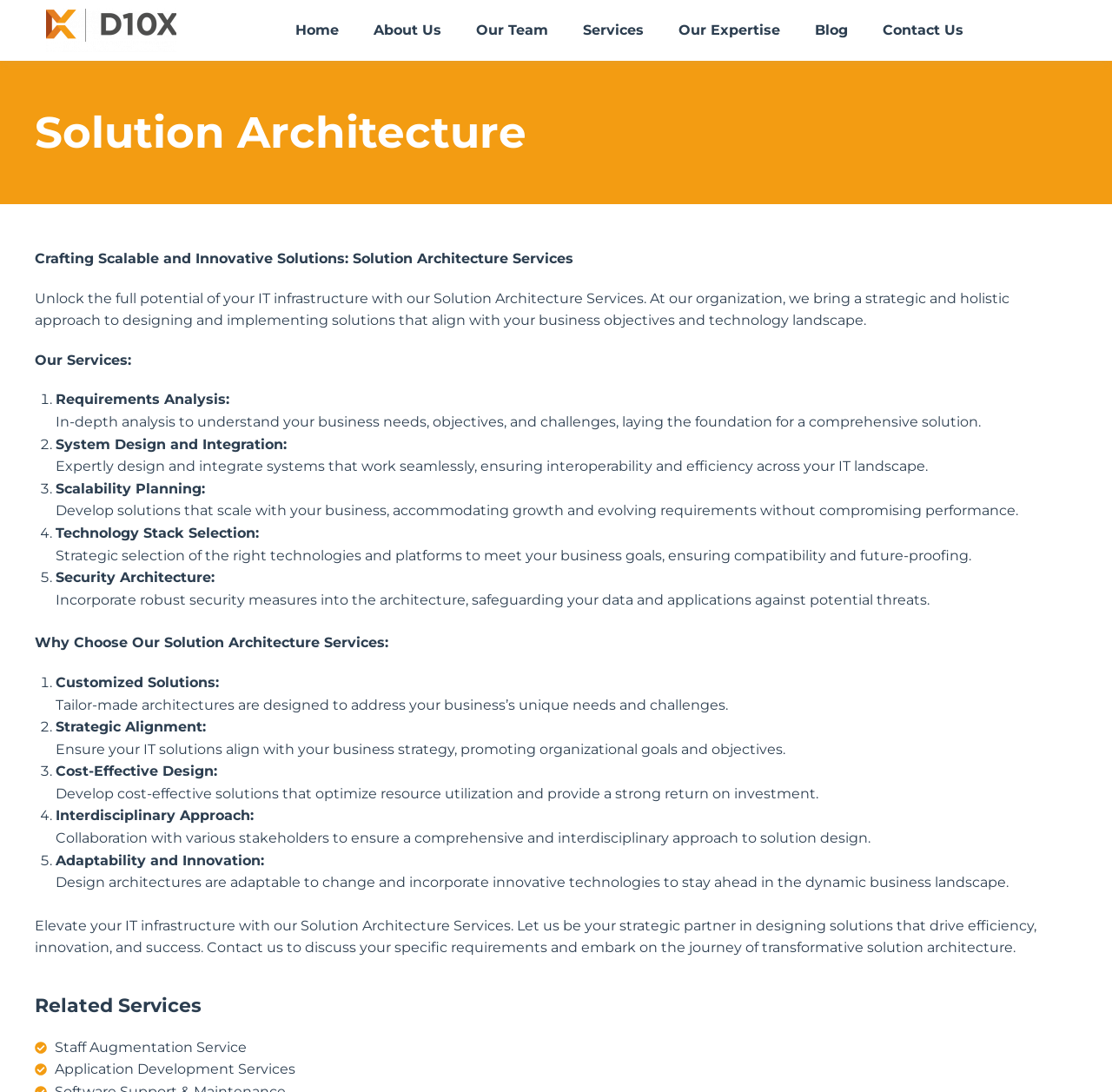Identify the coordinates of the bounding box for the element that must be clicked to accomplish the instruction: "Click on the 'Home' link".

[0.25, 0.009, 0.32, 0.046]